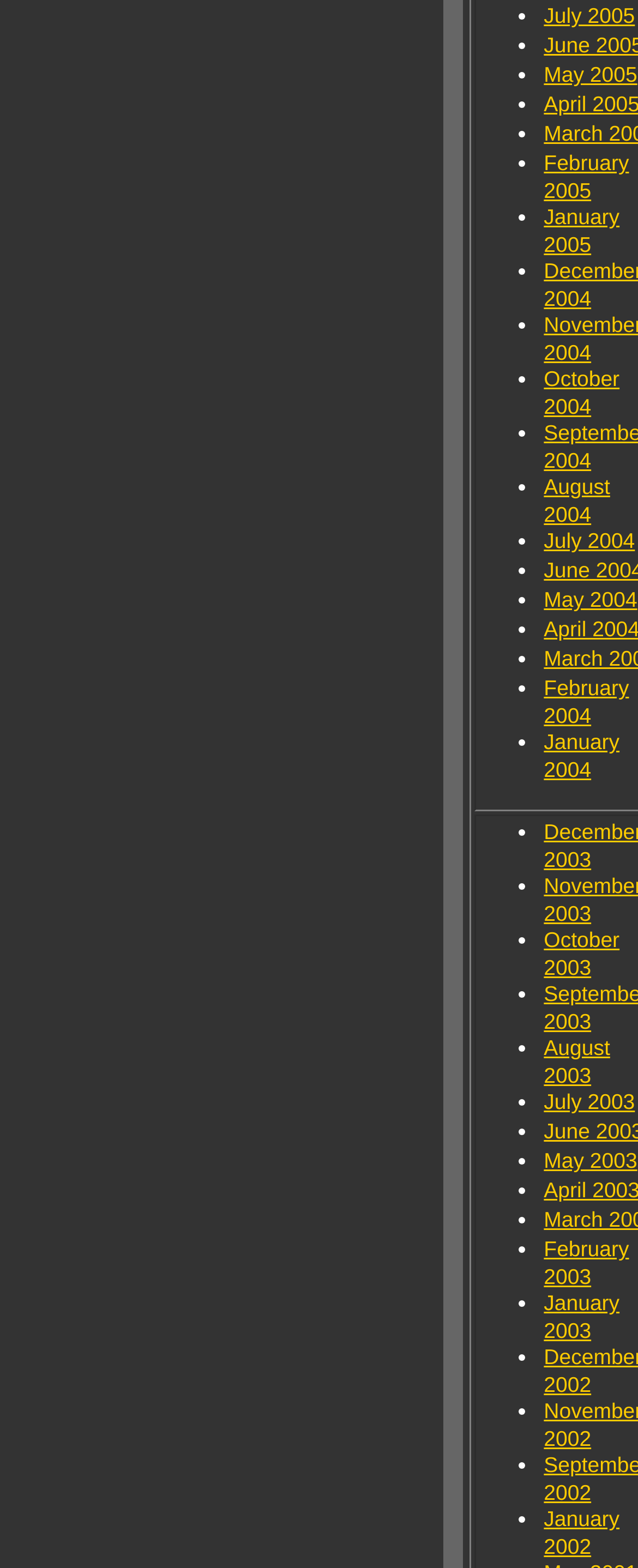Specify the bounding box coordinates of the area to click in order to follow the given instruction: "Go to January 2003."

[0.852, 0.823, 0.971, 0.856]